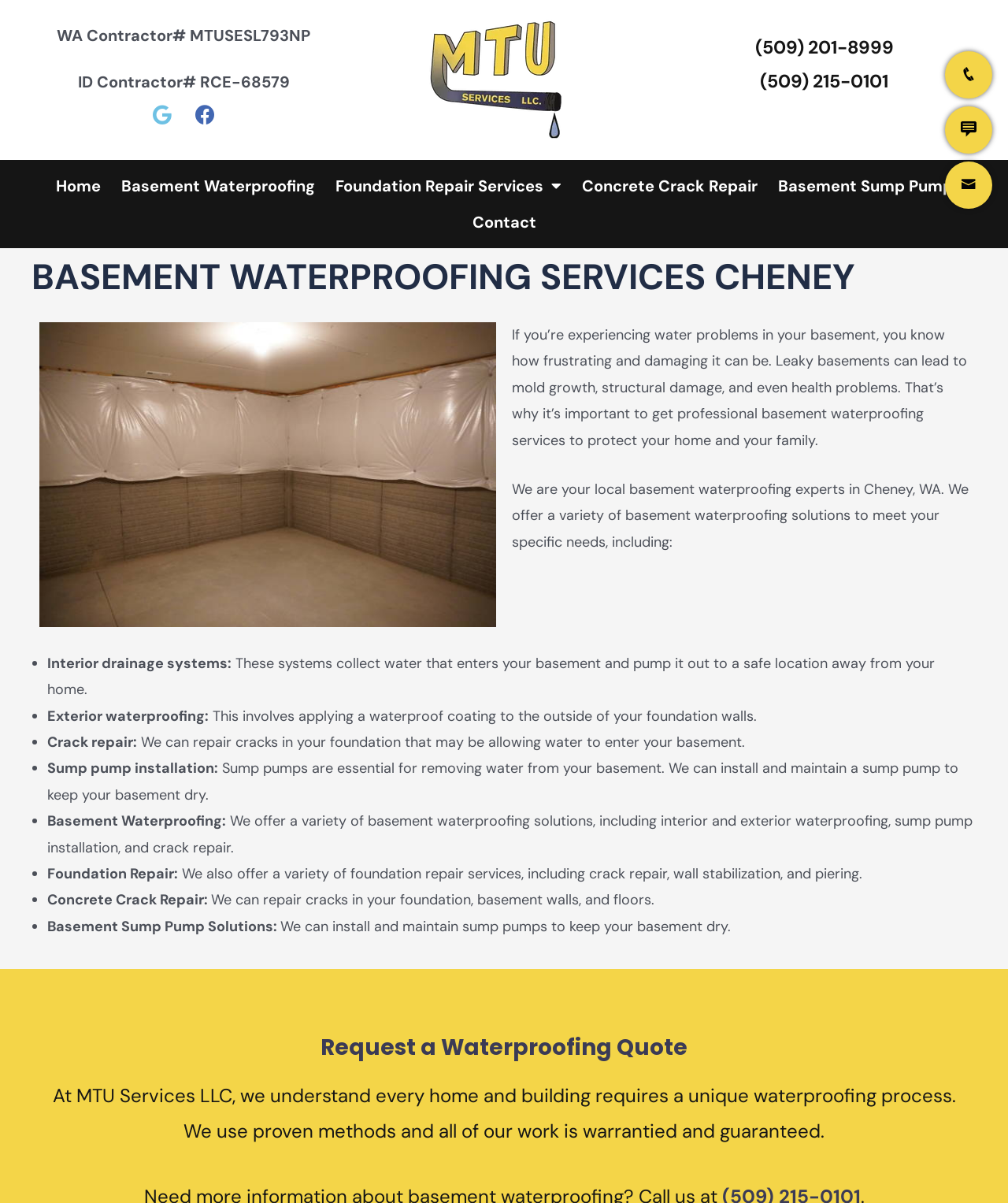Using the description: "Contact", determine the UI element's bounding box coordinates. Ensure the coordinates are in the format of four float numbers between 0 and 1, i.e., [left, top, right, bottom].

[0.458, 0.17, 0.542, 0.2]